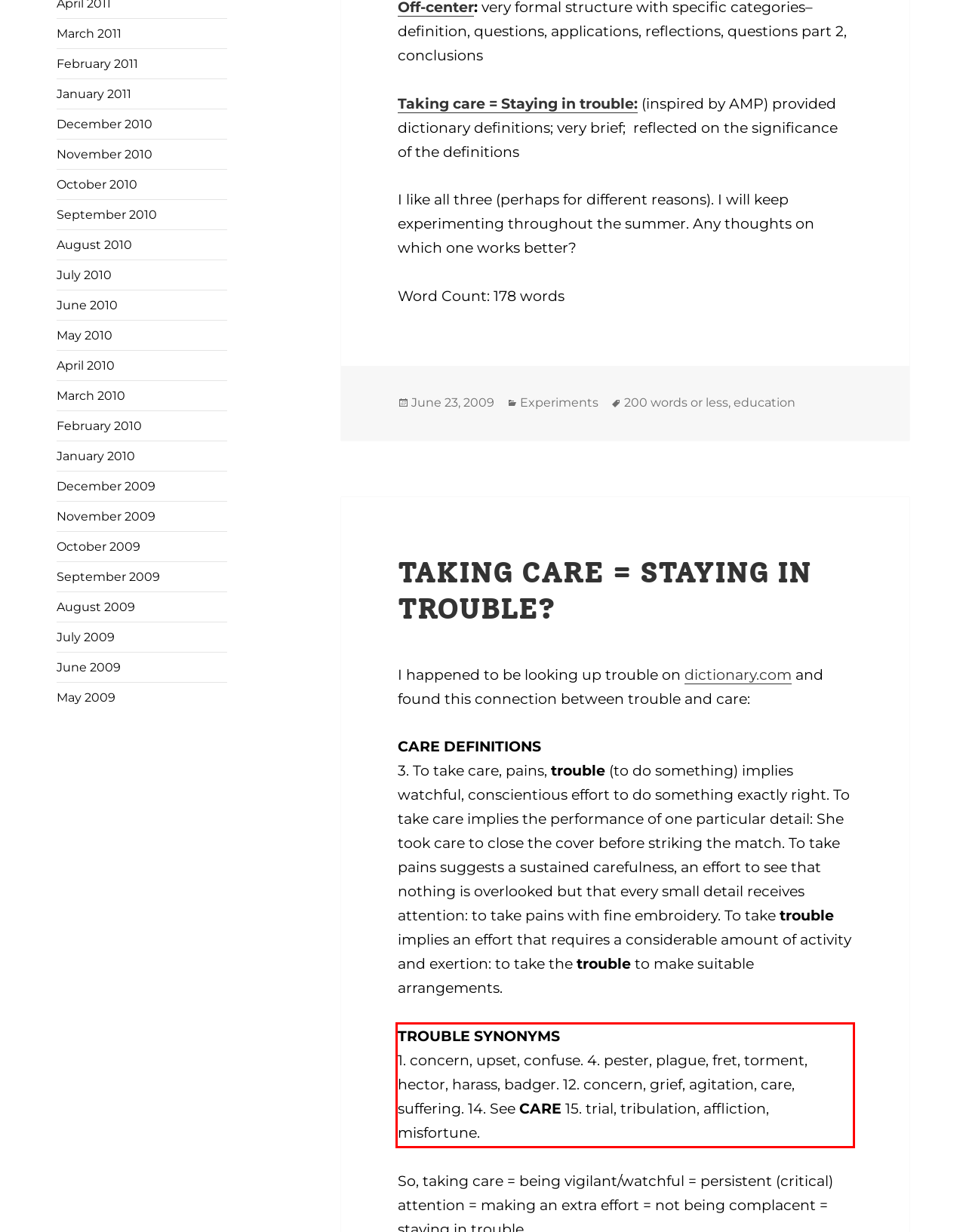Please take the screenshot of the webpage, find the red bounding box, and generate the text content that is within this red bounding box.

TROUBLE SYNONYMS 1. concern, upset, confuse. 4. pester, plague, fret, torment, hector, harass, badger. 12. concern, grief, agitation, care, suffering. 14. See CARE 15. trial, tribulation, affliction, misfortune.